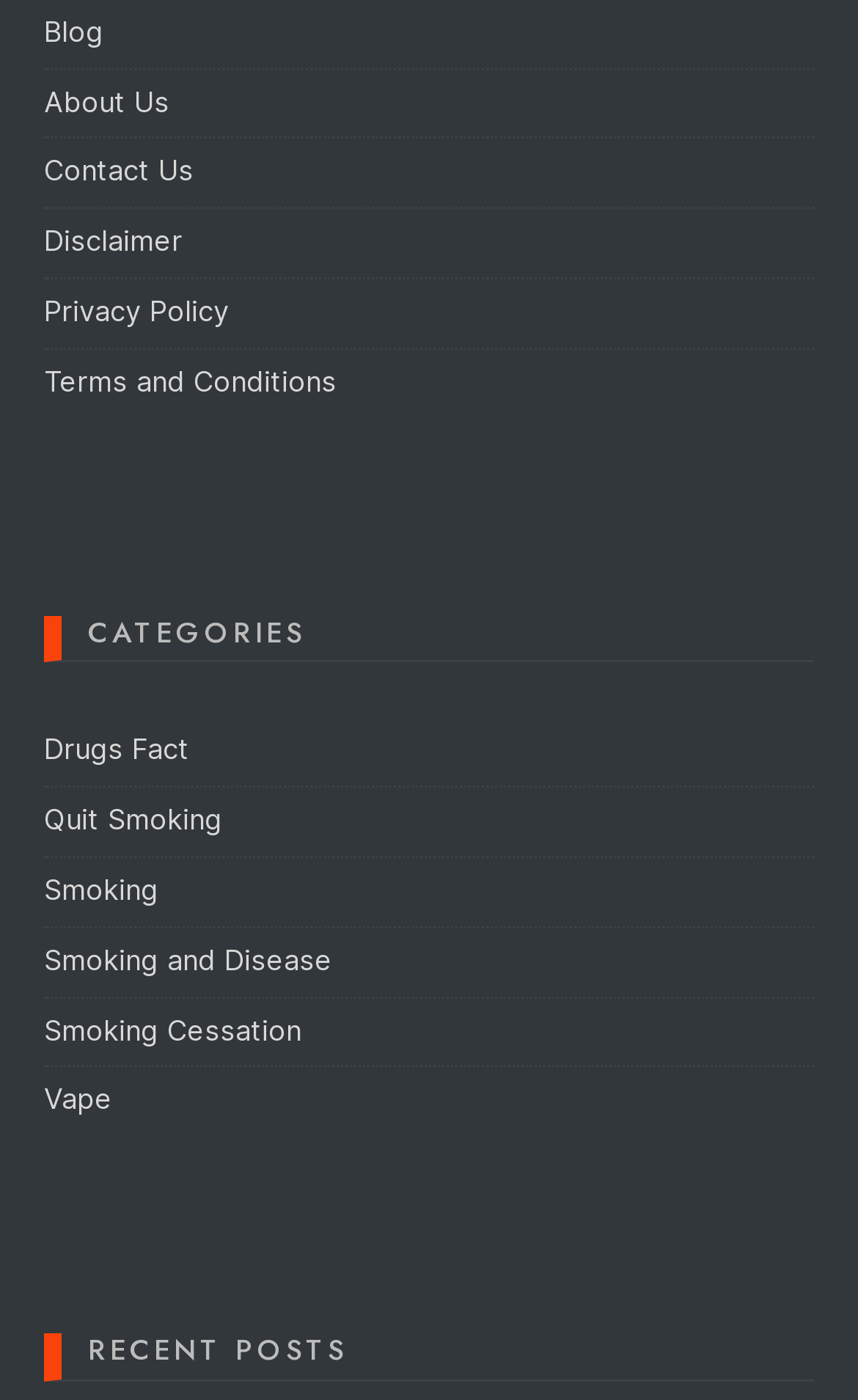Please provide the bounding box coordinates for the element that needs to be clicked to perform the following instruction: "read about drugs fact". The coordinates should be given as four float numbers between 0 and 1, i.e., [left, top, right, bottom].

[0.051, 0.524, 0.221, 0.547]